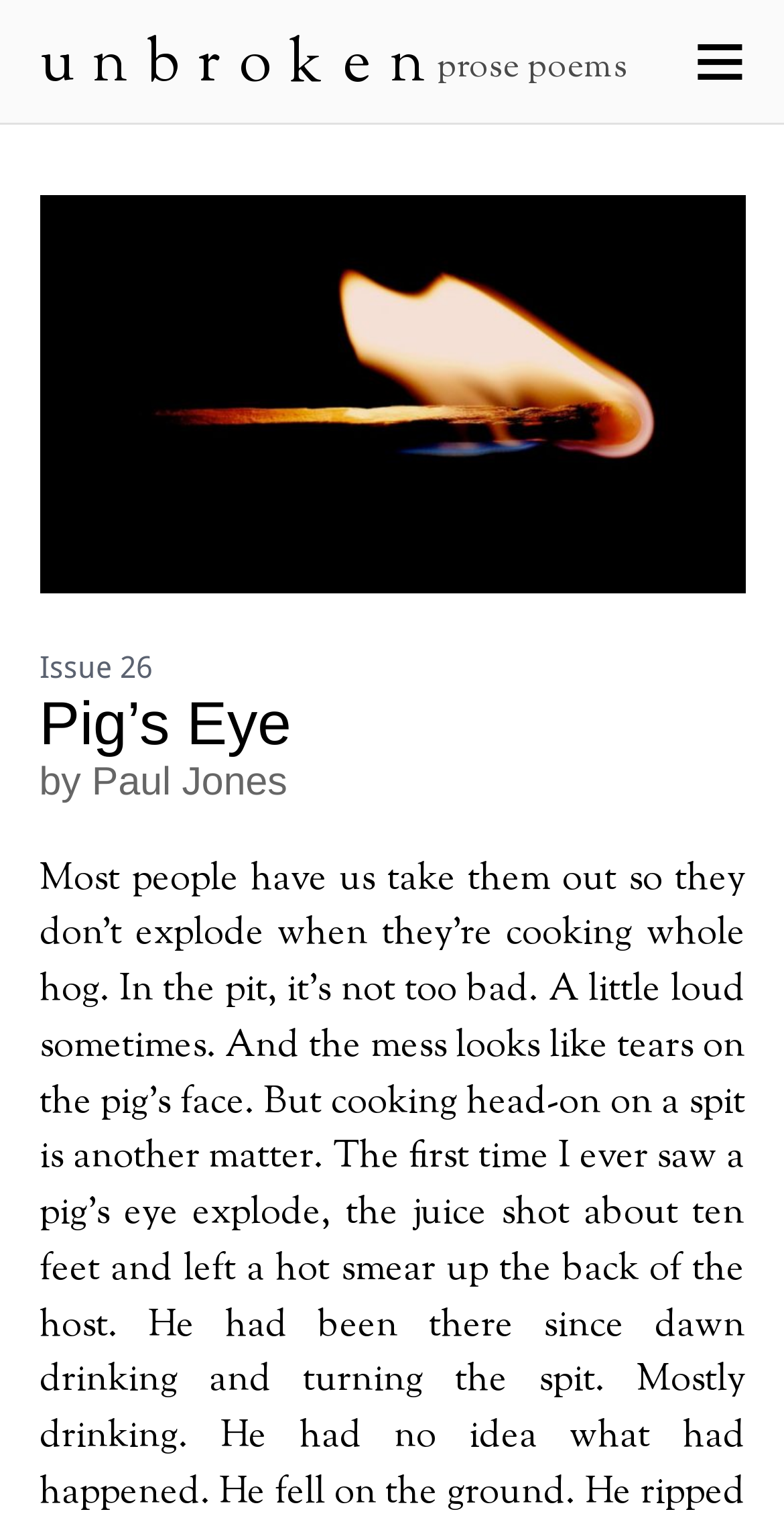Provide a one-word or short-phrase response to the question:
What is the theme of the prose poems?

Fire